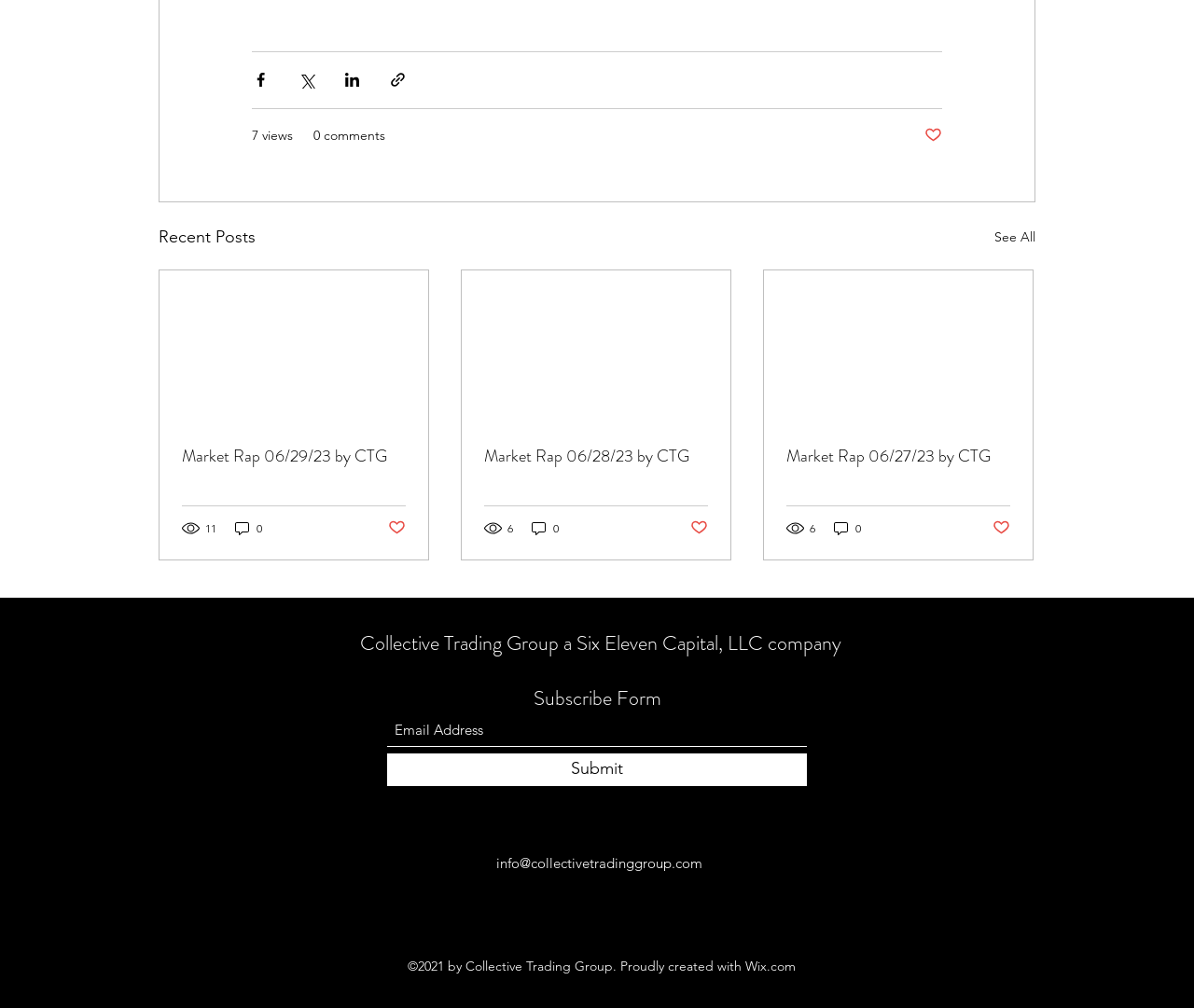Indicate the bounding box coordinates of the element that must be clicked to execute the instruction: "Subscribe with email". The coordinates should be given as four float numbers between 0 and 1, i.e., [left, top, right, bottom].

[0.324, 0.708, 0.676, 0.741]